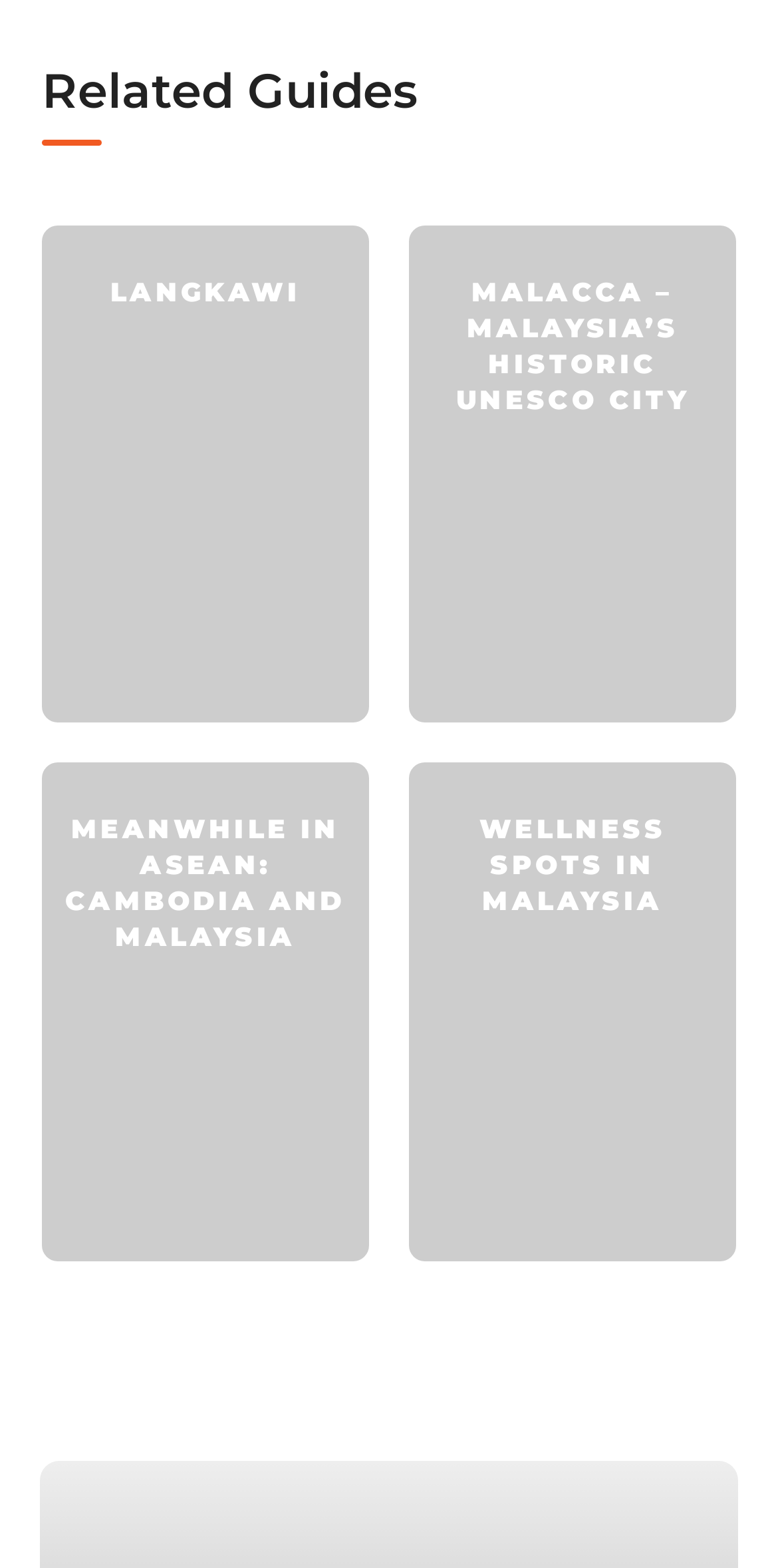Are the related guides arranged vertically?
From the details in the image, provide a complete and detailed answer to the question.

The related guides are arranged vertically on the webpage, with each guide located below the previous one. This can be determined by comparing the y1 and y2 coordinates of the bounding boxes of each guide.